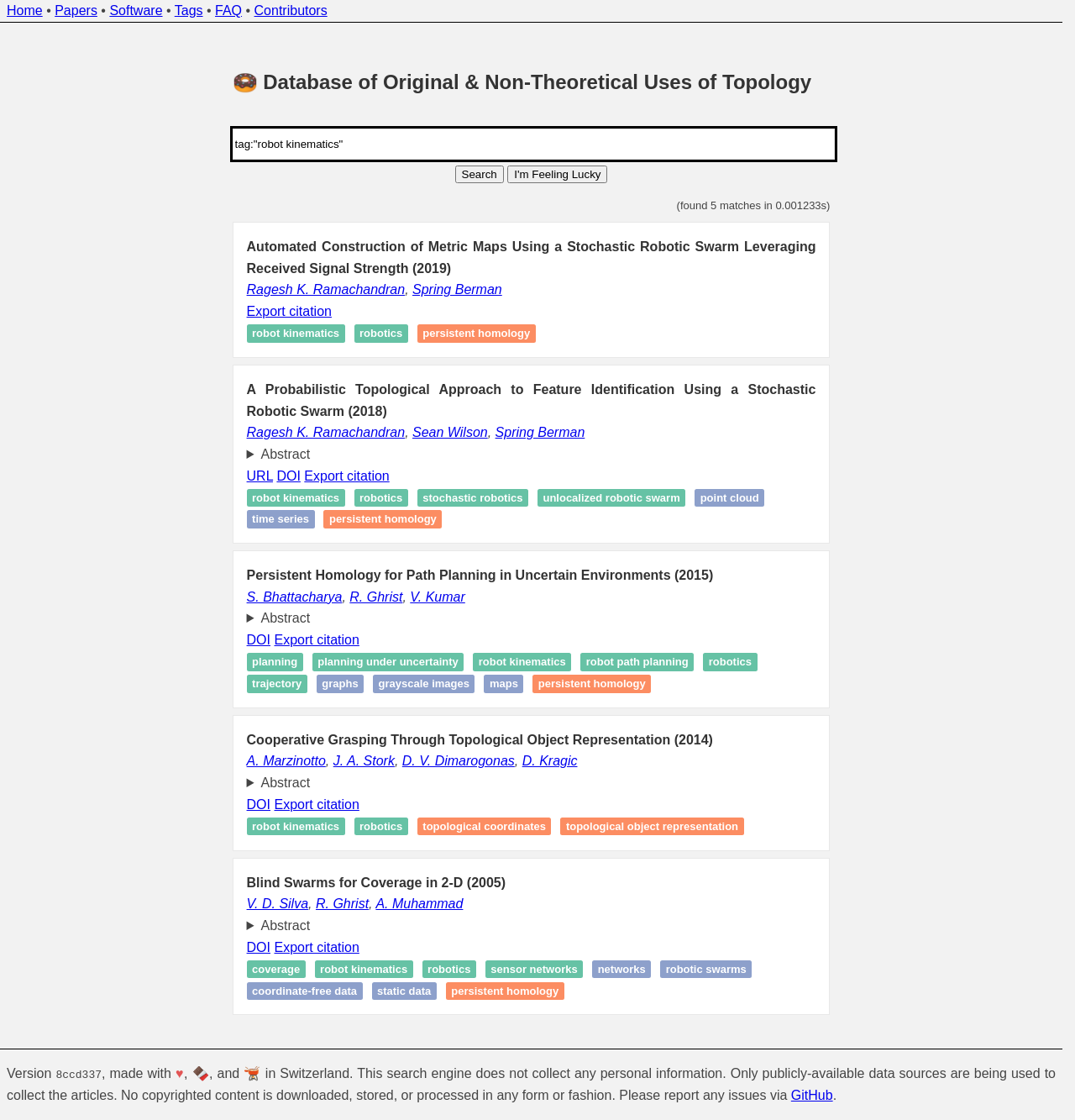Please specify the coordinates of the bounding box for the element that should be clicked to carry out this instruction: "Search for a specific tag". The coordinates must be four float numbers between 0 and 1, formatted as [left, top, right, bottom].

[0.216, 0.115, 0.777, 0.143]